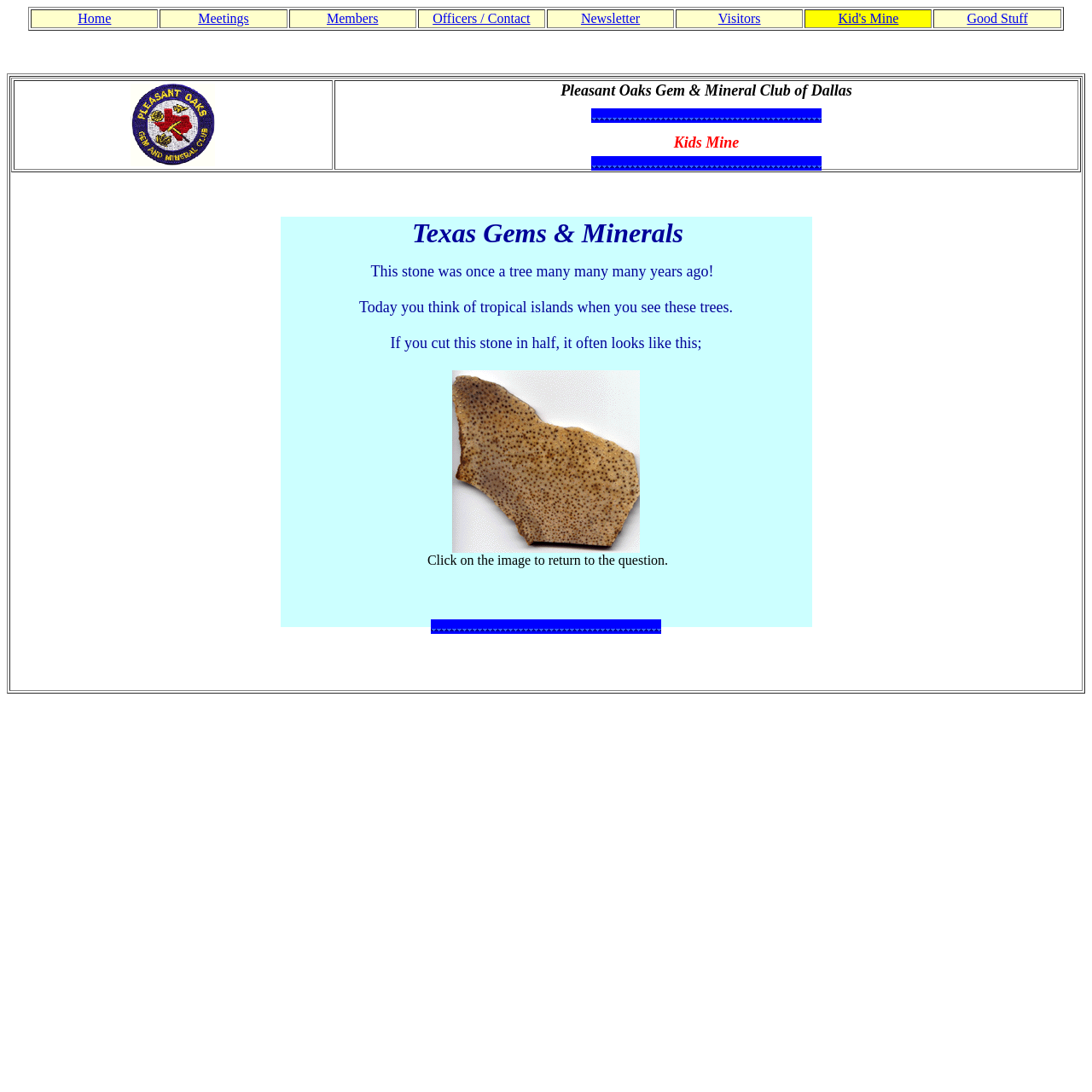Identify the bounding box coordinates of the section to be clicked to complete the task described by the following instruction: "Click on the image to return to the question". The coordinates should be four float numbers between 0 and 1, formatted as [left, top, right, bottom].

[0.414, 0.339, 0.586, 0.507]